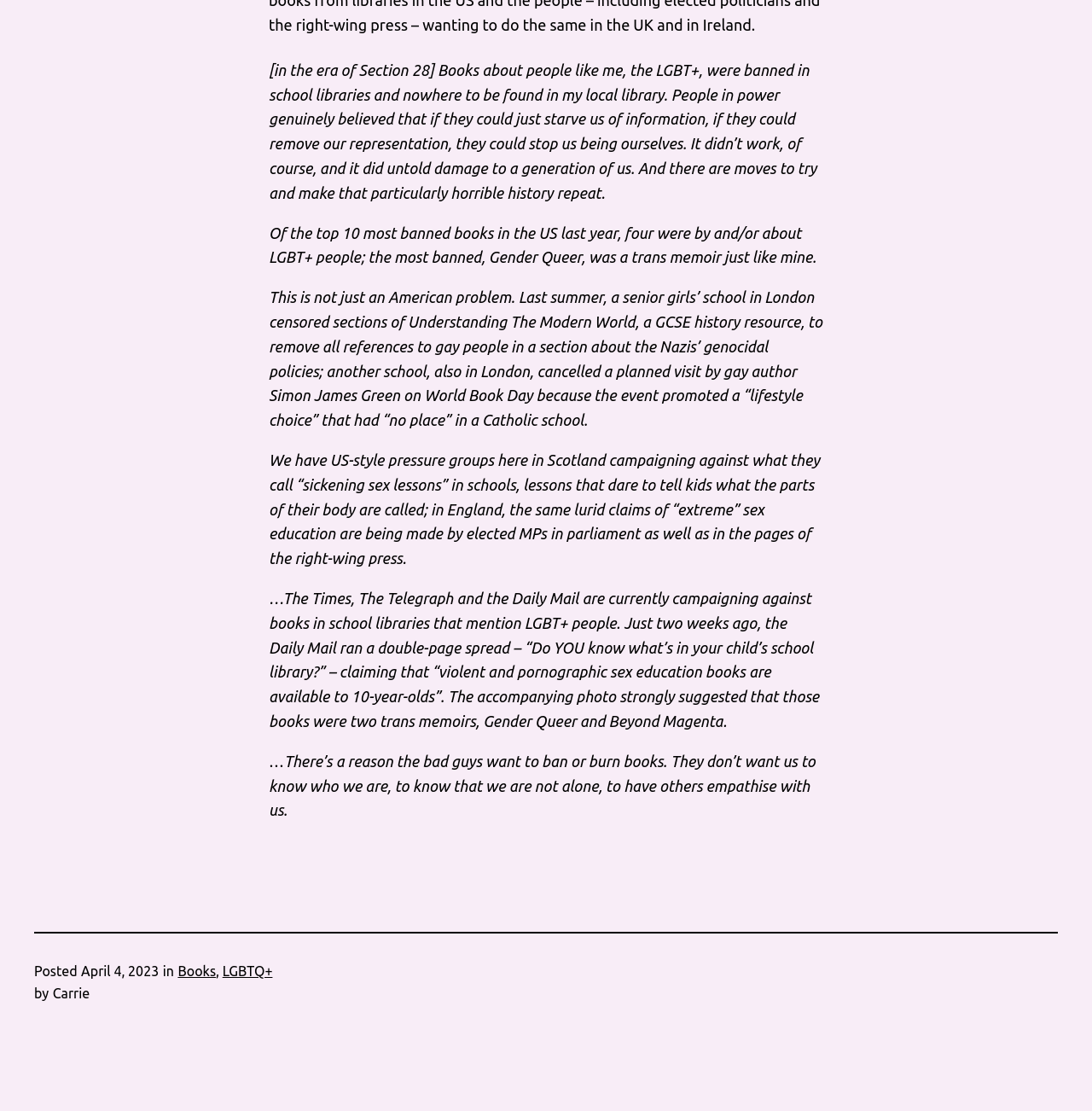Given the element description LGBTQ+, identify the bounding box coordinates for the UI element on the webpage screenshot. The format should be (top-left x, top-left y, bottom-right x, bottom-right y), with values between 0 and 1.

[0.204, 0.867, 0.25, 0.881]